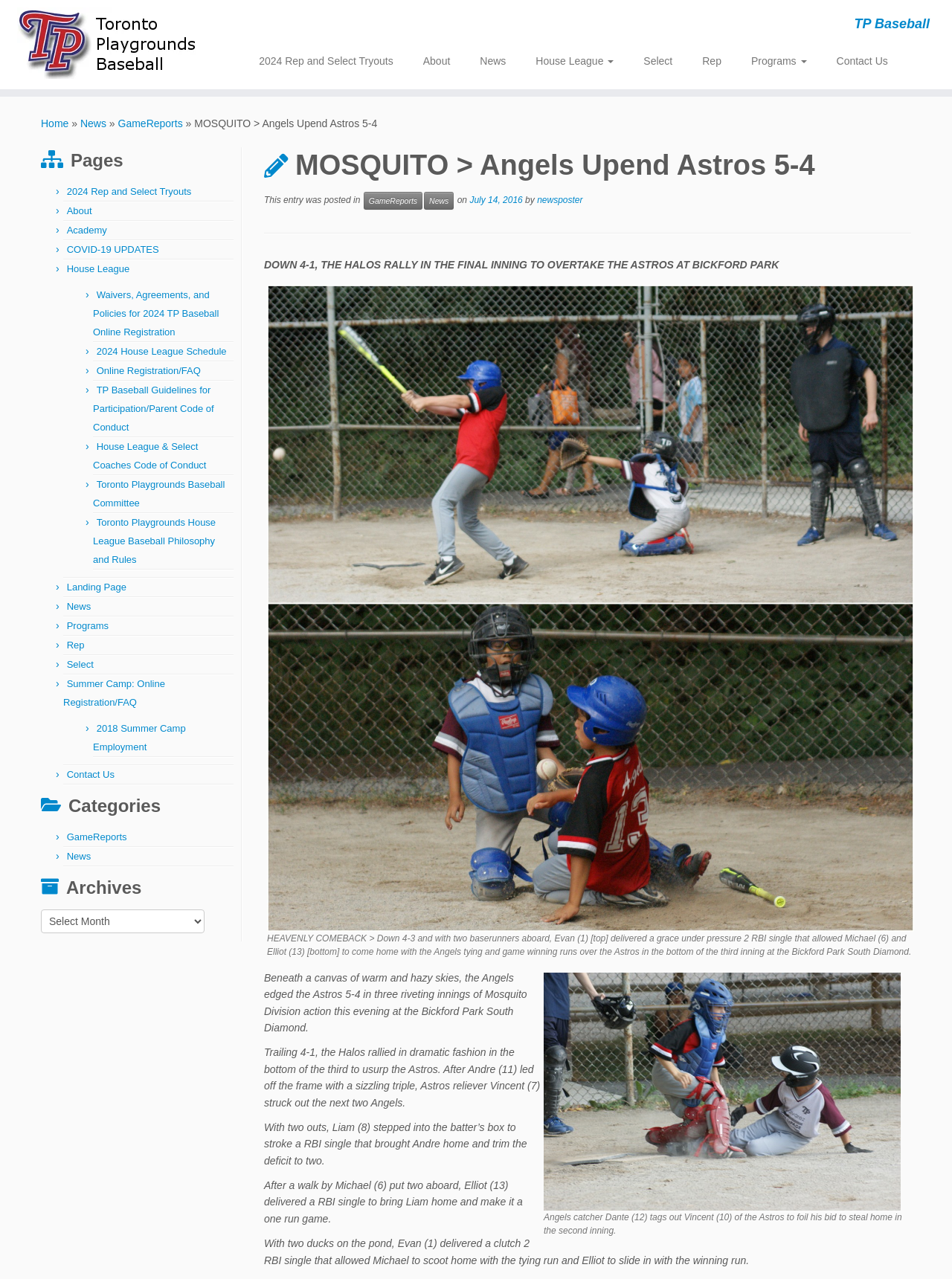Can you identify the bounding box coordinates of the clickable region needed to carry out this instruction: 'Download the Seals and Fisheries Program.pdf file'? The coordinates should be four float numbers within the range of 0 to 1, stated as [left, top, right, bottom].

None